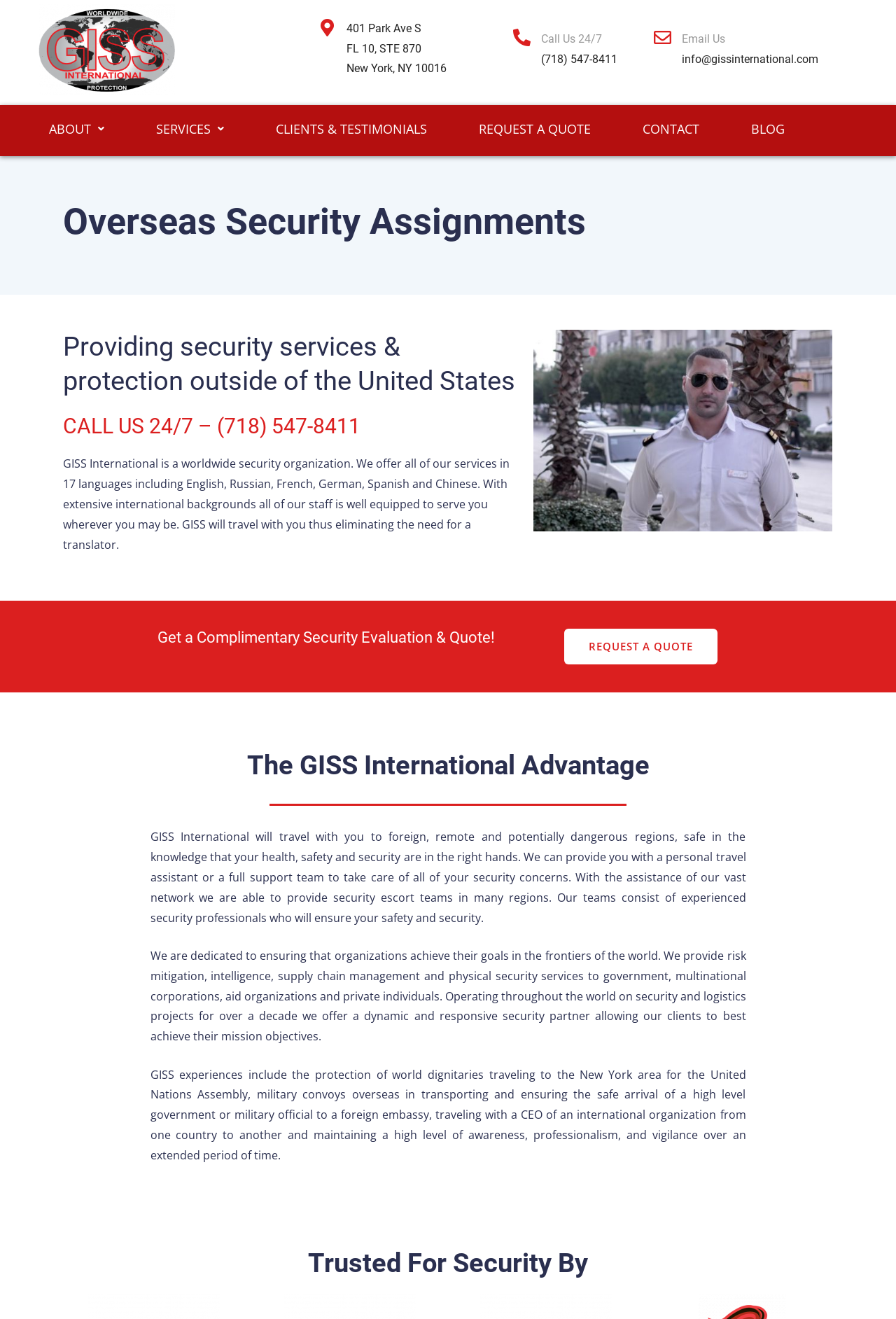What is the phone number to call for 24/7 service?
Could you give a comprehensive explanation in response to this question?

The phone number can be found on the top right section of the webpage, next to the 'Call Us 24/7' text.